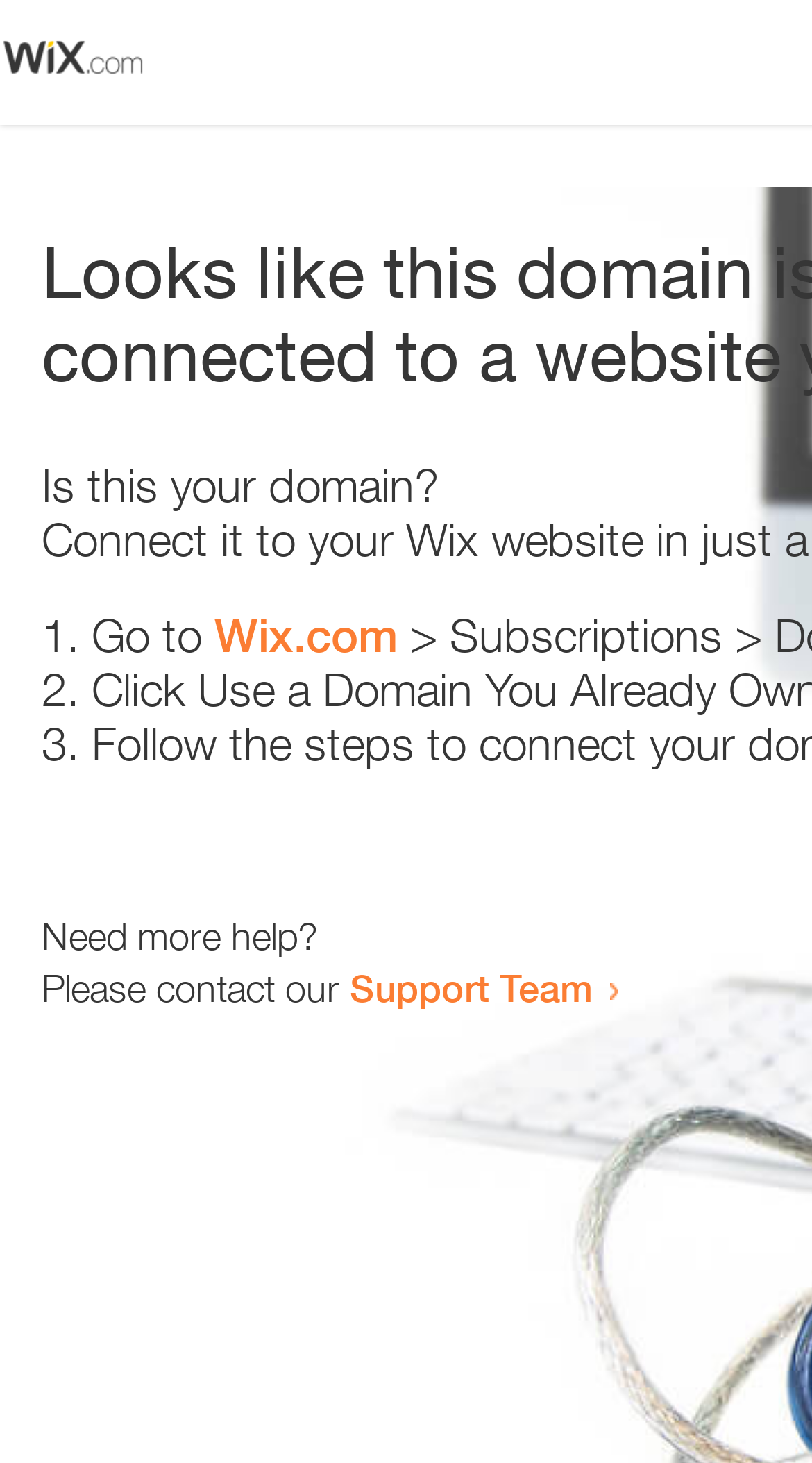Identify the webpage's primary heading and generate its text.

Looks like this domain isn't
connected to a website yet